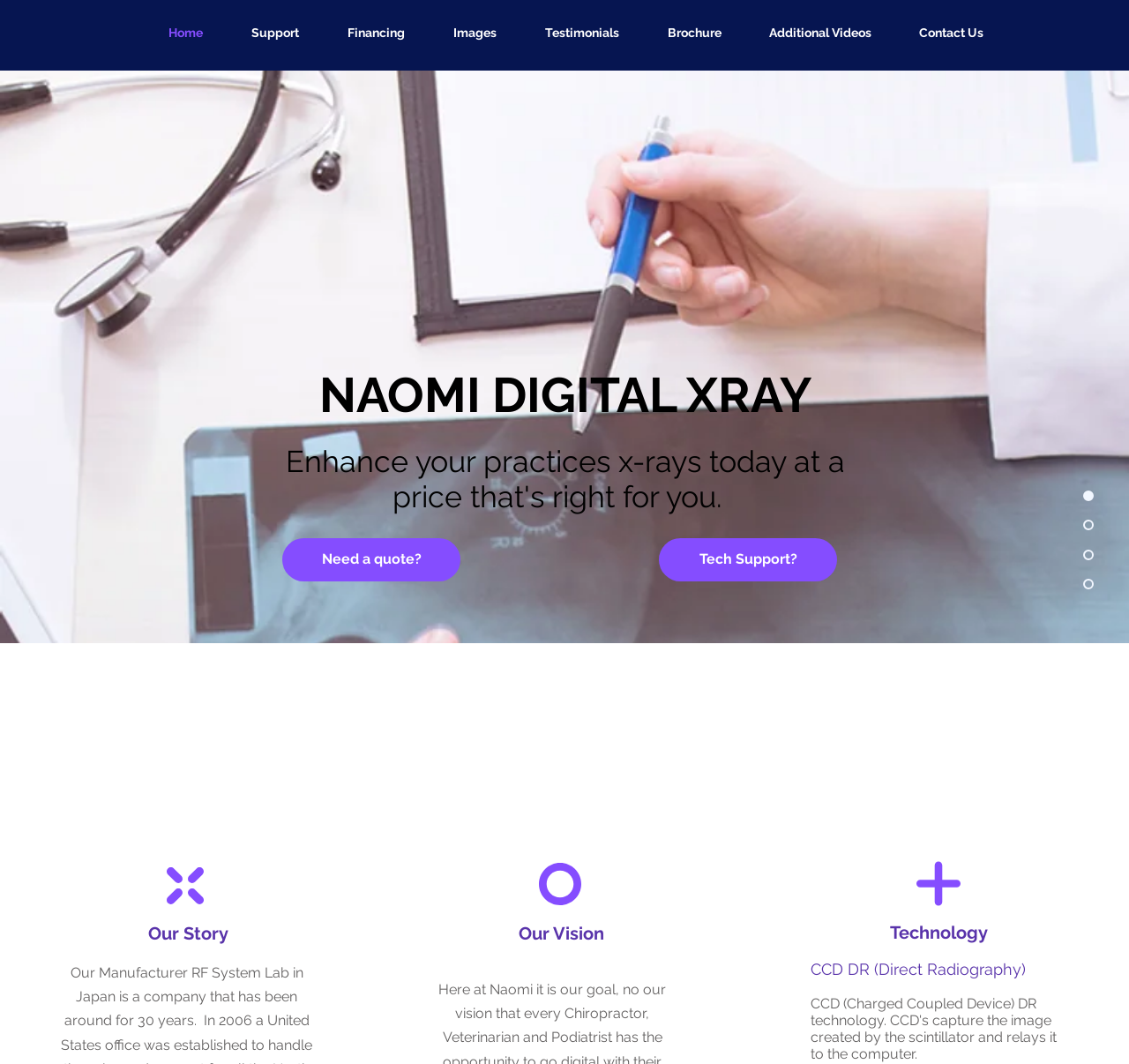For the element described, predict the bounding box coordinates as (top-left x, top-left y, bottom-right x, bottom-right y). All values should be between 0 and 1. Element description: Datenschutzverordnung

None